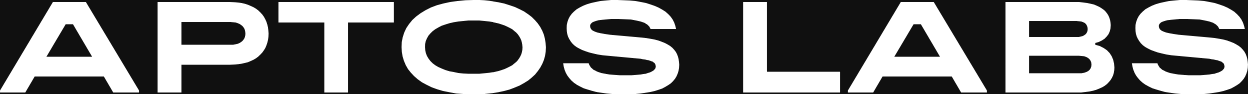Explain the image in detail, mentioning the main subjects and background elements.

The image showcases the logo of "Aptos Labs," presented in a bold, modern font. The design features the word "APTOS" in all capital letters, with a clean and striking appearance, followed by "LABS" also in uppercase, emphasizing the brand identity. The color scheme appears to be a combination of black and white, lending a professional and contemporary feel to the logo. This visual representation is part of a broader context, indicating that the Aptos Labs Forum has transitioned to a new platform for community engagement and discussions, as highlighted in the surrounding text on the webpage.